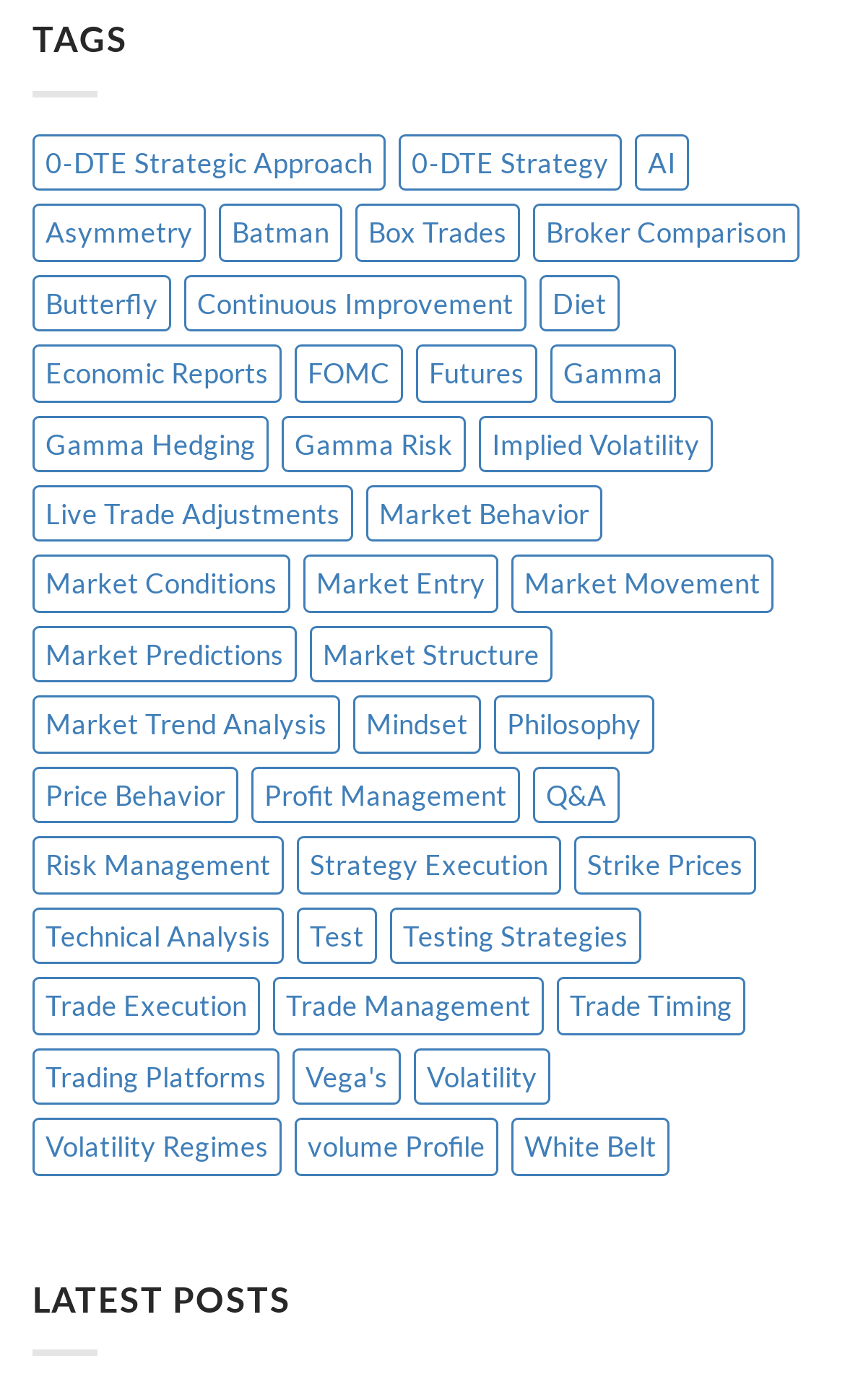Respond with a single word or phrase to the following question: How many categories are there that have only one item?

5